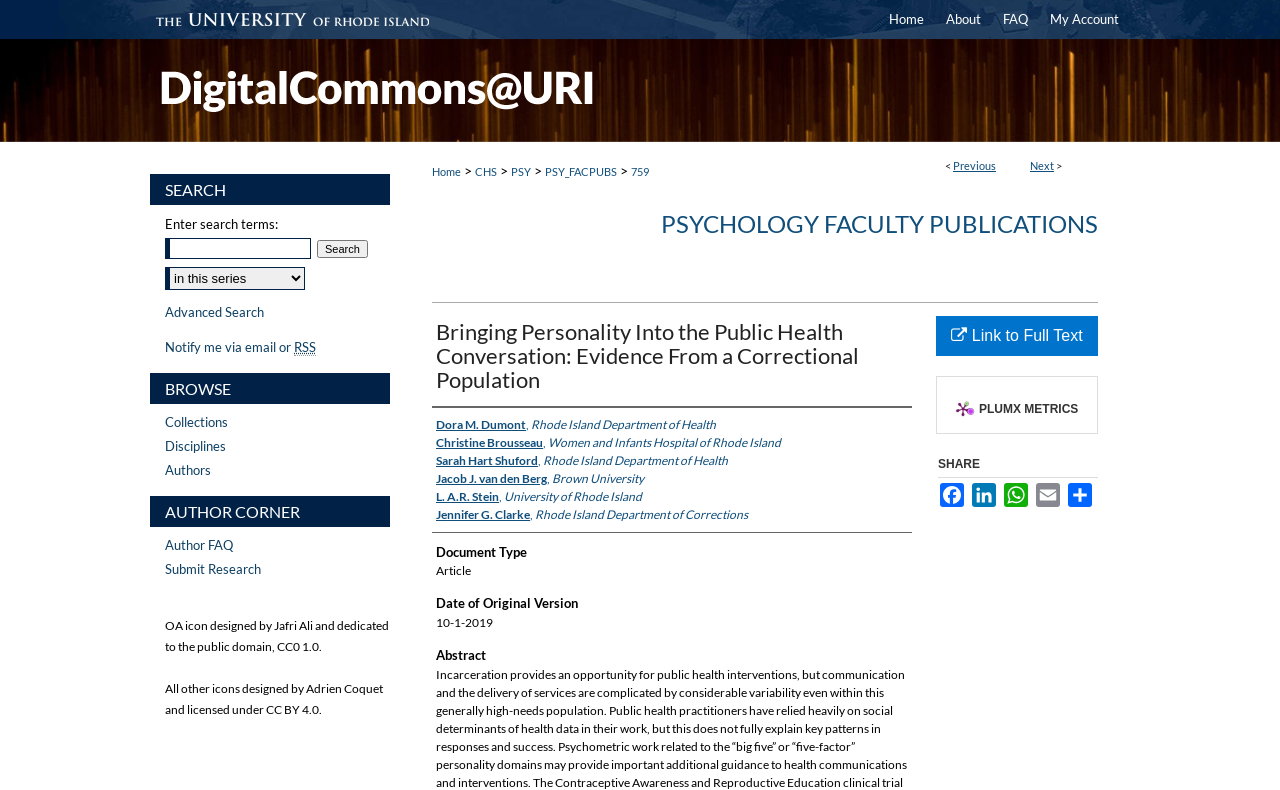Please mark the clickable region by giving the bounding box coordinates needed to complete this instruction: "Share the article on 'Facebook'".

[0.733, 0.611, 0.755, 0.642]